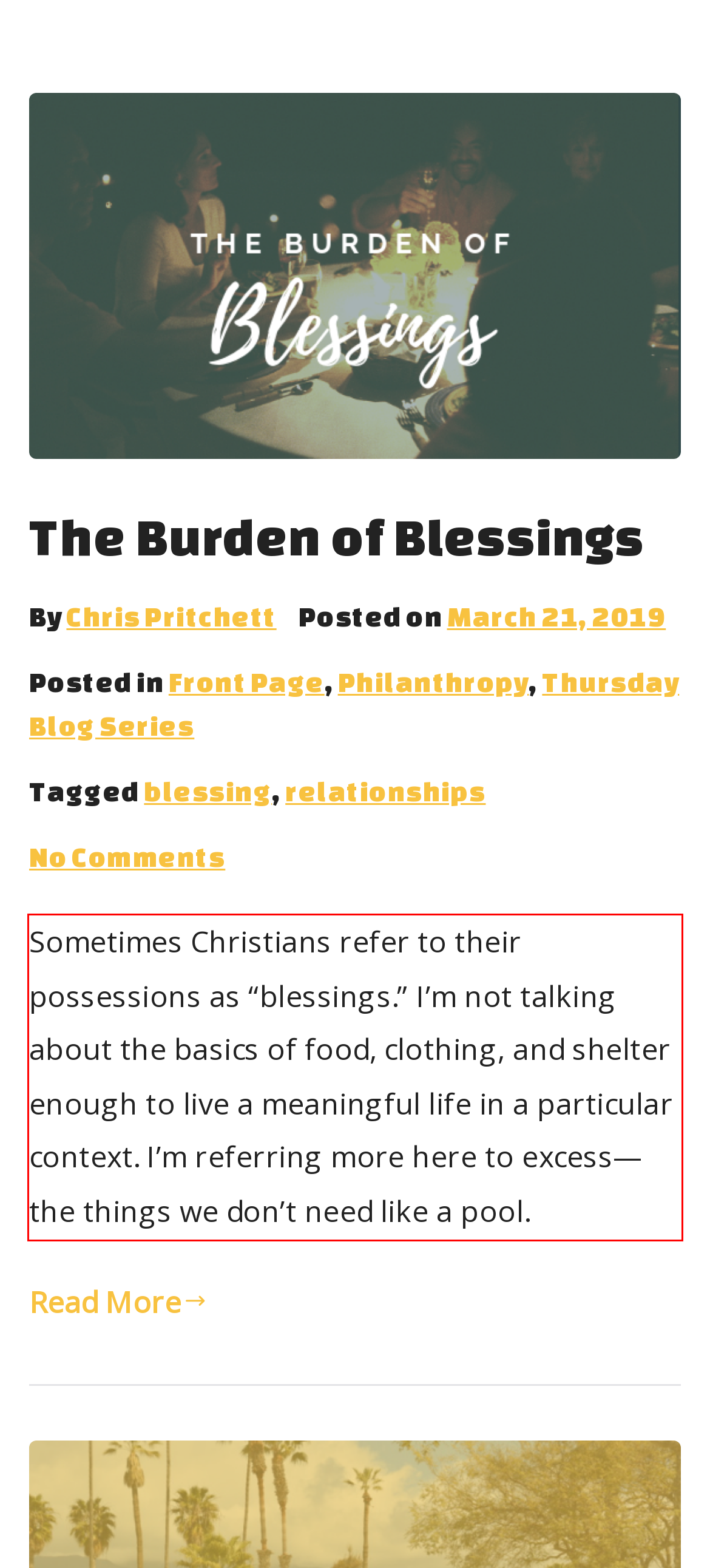Analyze the screenshot of the webpage and extract the text from the UI element that is inside the red bounding box.

Sometimes Christians refer to their possessions as “blessings.” I’m not talking about the basics of food, clothing, and shelter enough to live a meaningful life in a particular context. I’m referring more here to excess—the things we don’t need like a pool.